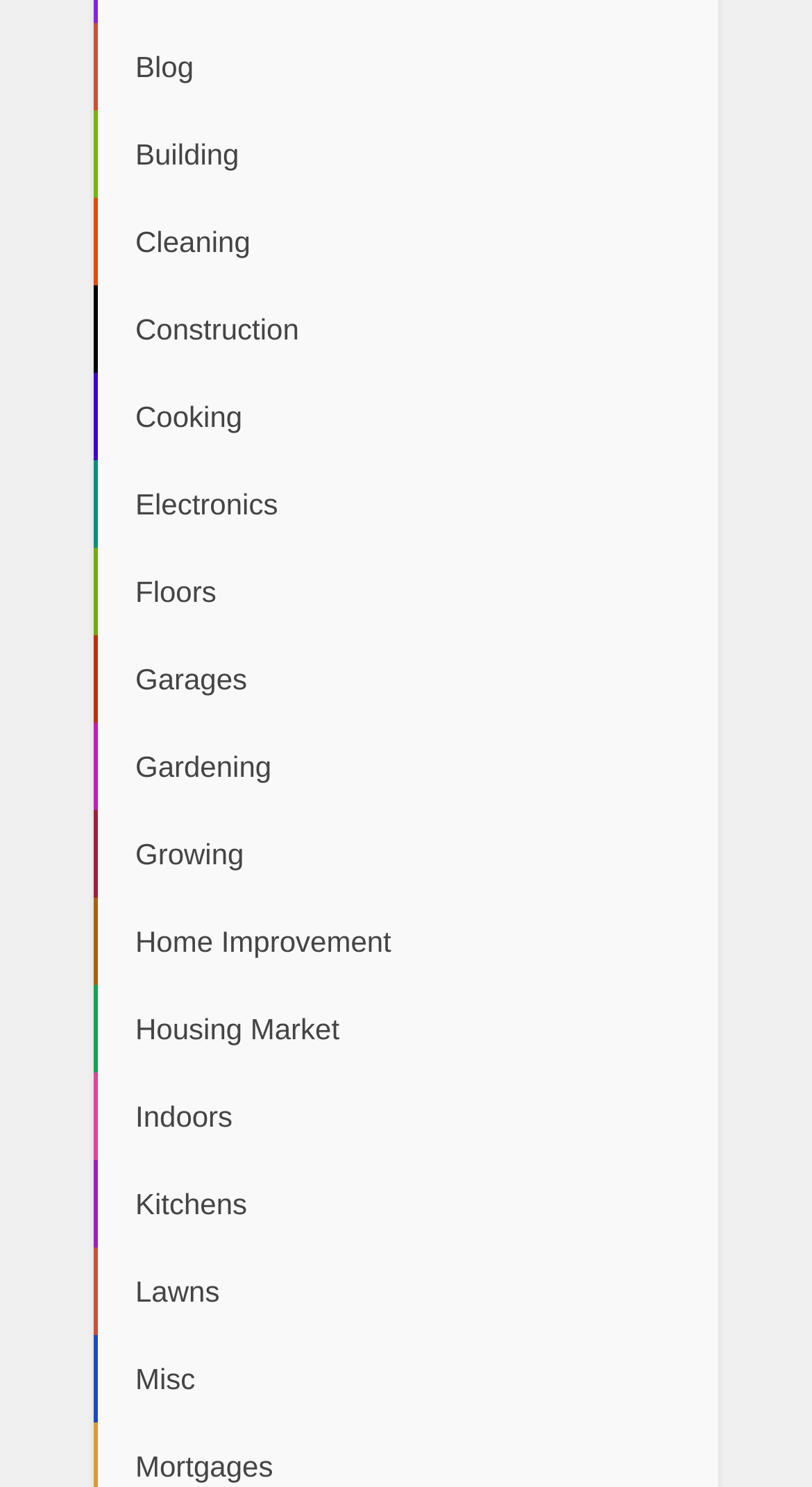Identify the bounding box coordinates of the region that should be clicked to execute the following instruction: "view gardening articles".

[0.115, 0.486, 0.885, 0.545]